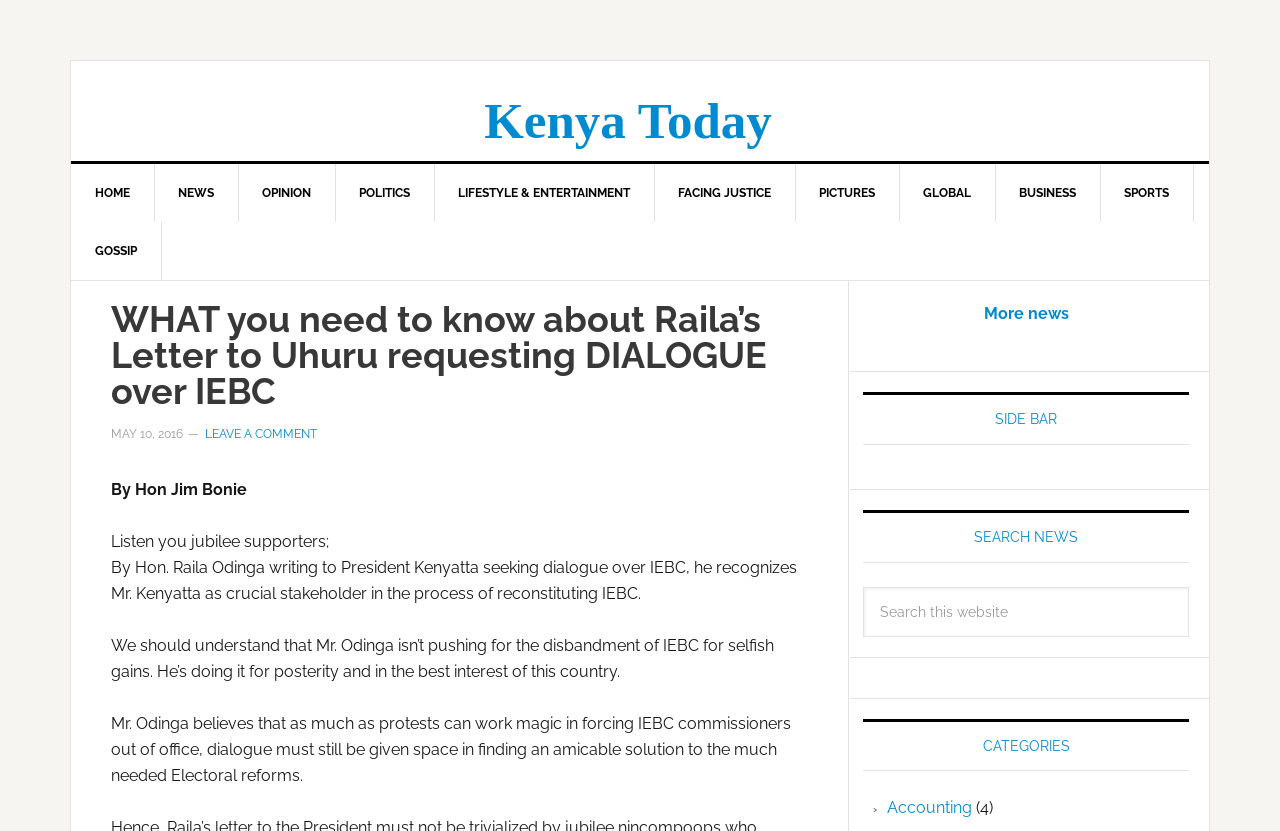Refer to the image and provide a thorough answer to this question:
What is the topic of the main article?

The topic of the main article can be determined by reading the heading 'WHAT you need to know about Raila’s Letter to Uhuru requesting DIALOGUE over IEBC'.